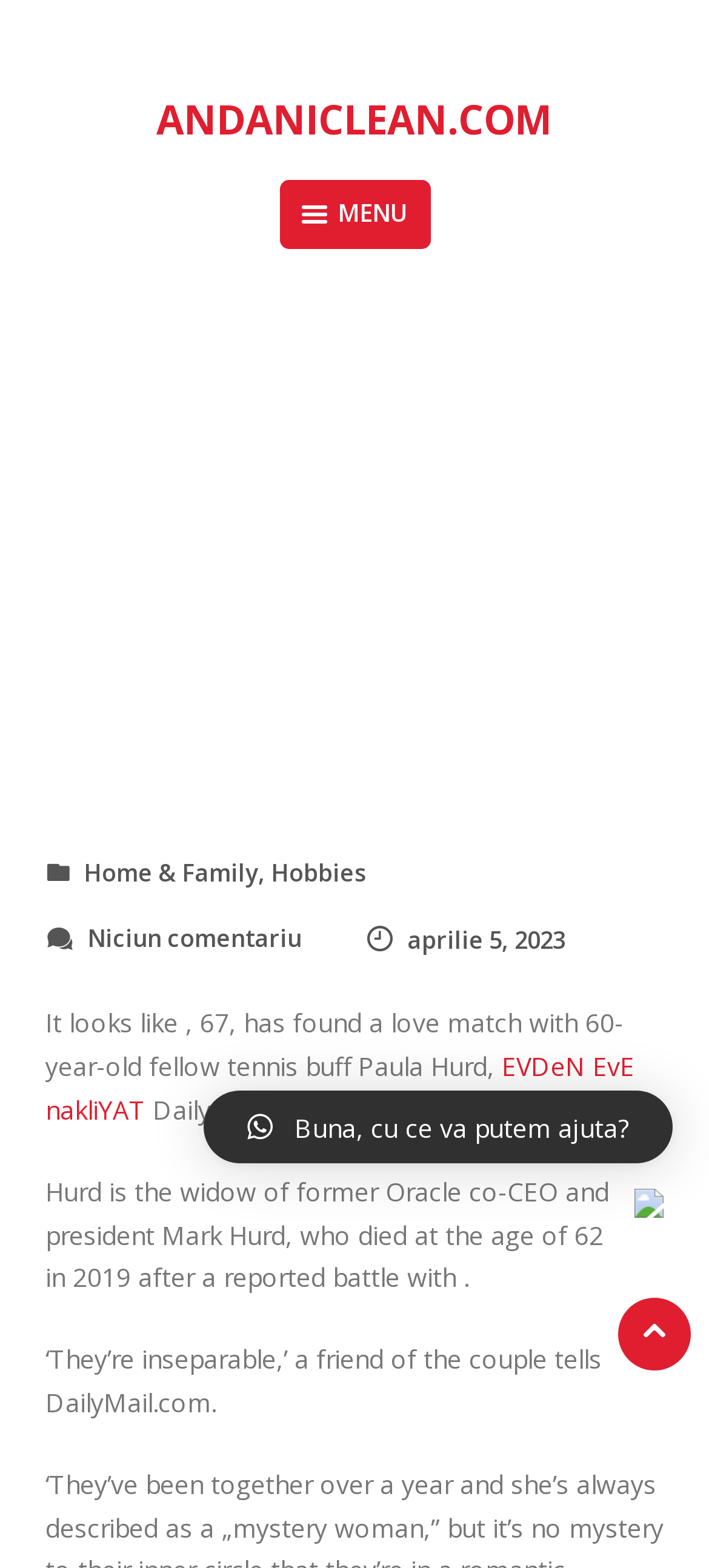Locate the bounding box coordinates of the clickable part needed for the task: "Check the 'Home & Family, Hobbies' category".

[0.415, 0.365, 0.813, 0.386]